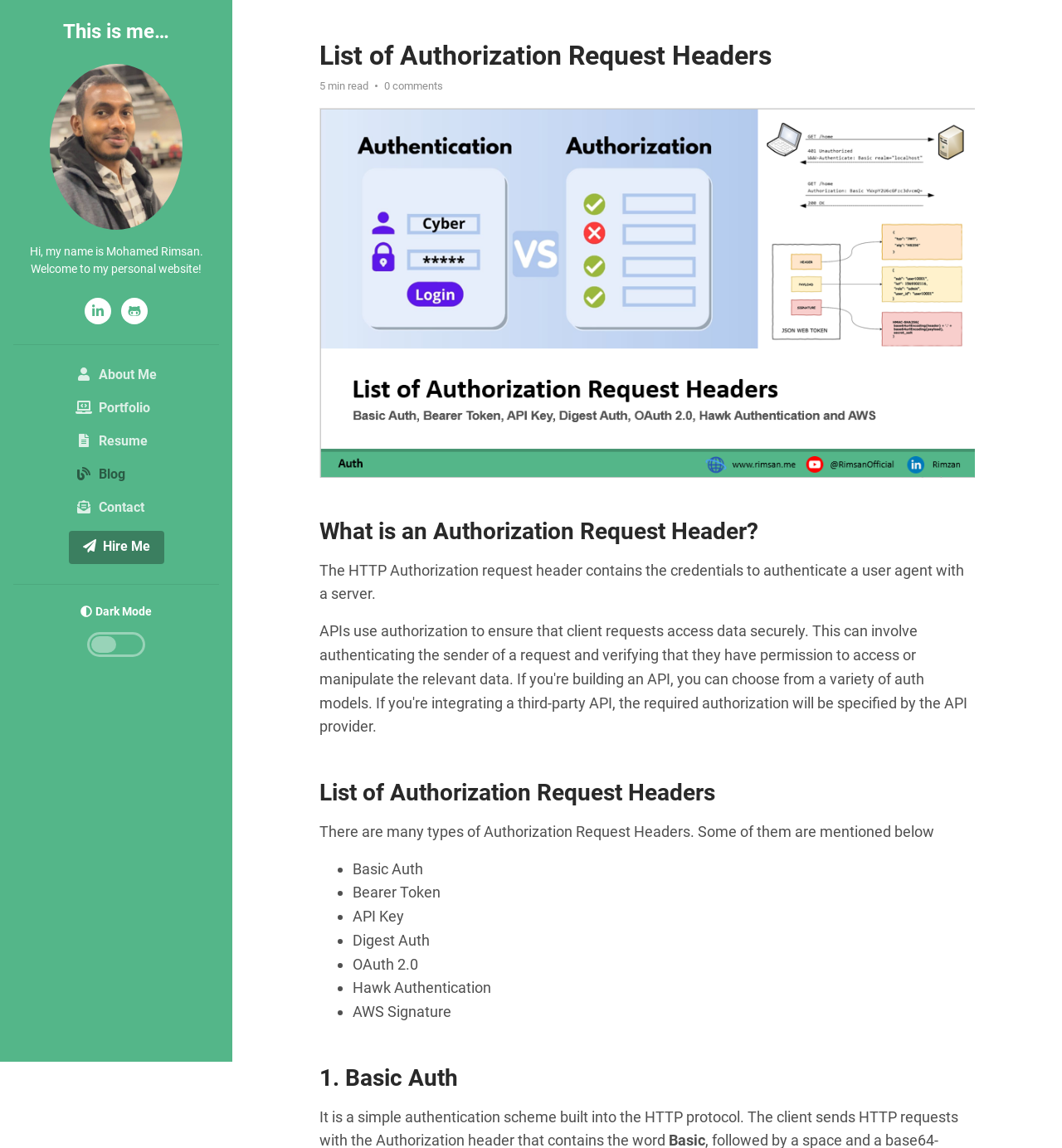Answer with a single word or phrase: 
What is the purpose of the HTTP Authorization request header?

To authenticate a user agent with a server